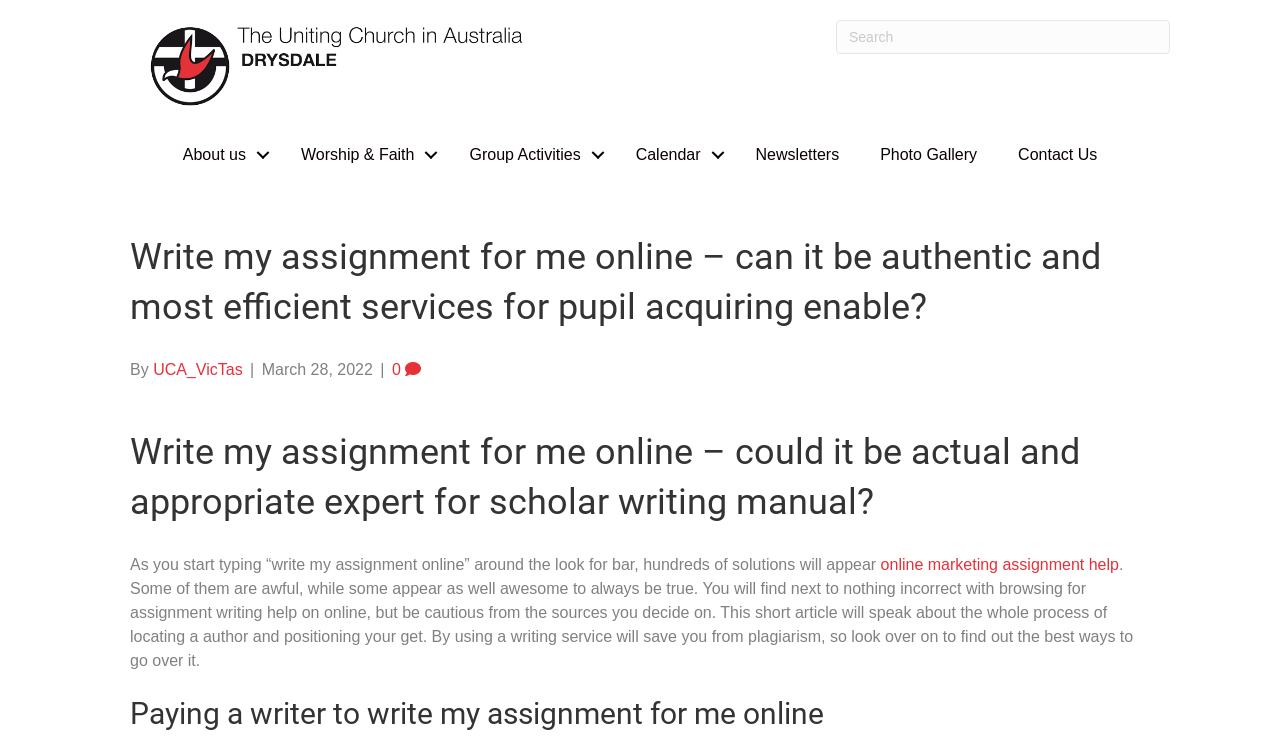Identify the bounding box coordinates for the element that needs to be clicked to fulfill this instruction: "Contact Us". Provide the coordinates in the format of four float numbers between 0 and 1: [left, top, right, bottom].

[0.78, 0.181, 0.873, 0.241]